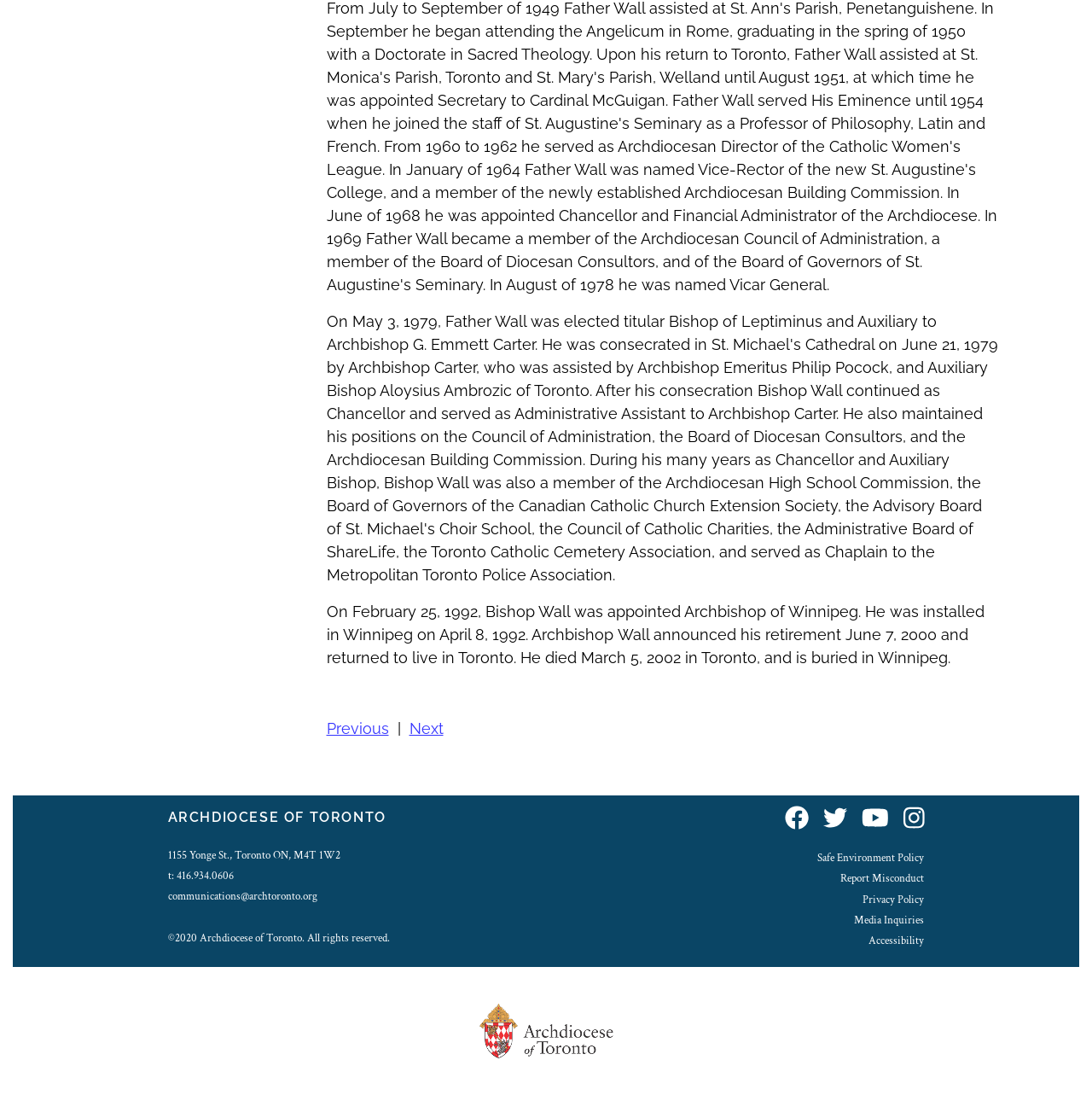What is the position of the 'Next' link relative to the 'Previous' link?
Provide a one-word or short-phrase answer based on the image.

to the right